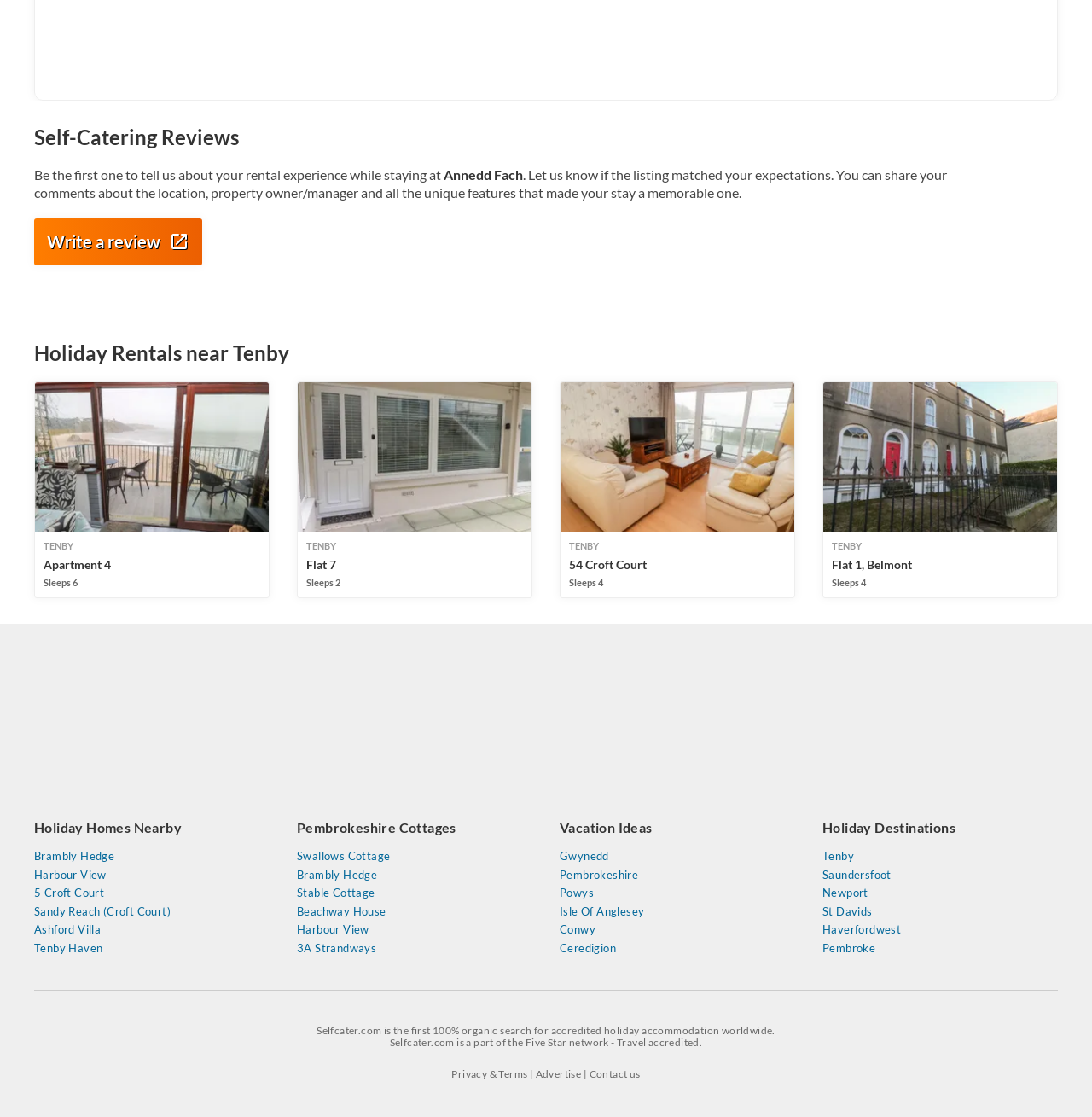What is the purpose of this webpage?
Please craft a detailed and exhaustive response to the question.

Based on the content of the webpage, it appears to be a platform for users to find and review holiday rentals. The presence of headings such as 'Self-Catering Reviews' and 'Holiday Rentals near Tenby' suggests that the webpage is focused on providing information about holiday rentals.